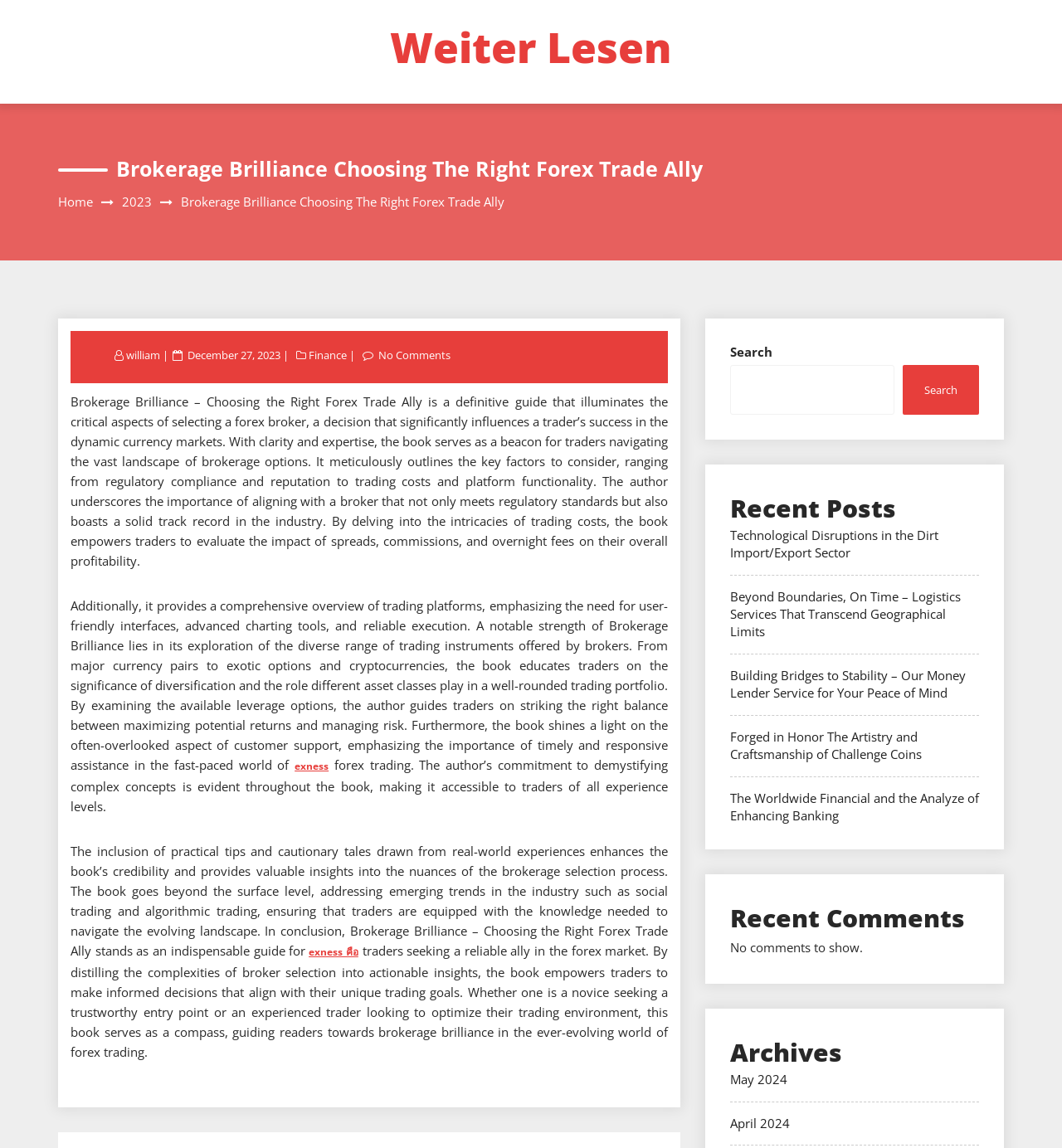Determine the bounding box coordinates of the target area to click to execute the following instruction: "Visit the 'Home' page."

[0.055, 0.168, 0.088, 0.182]